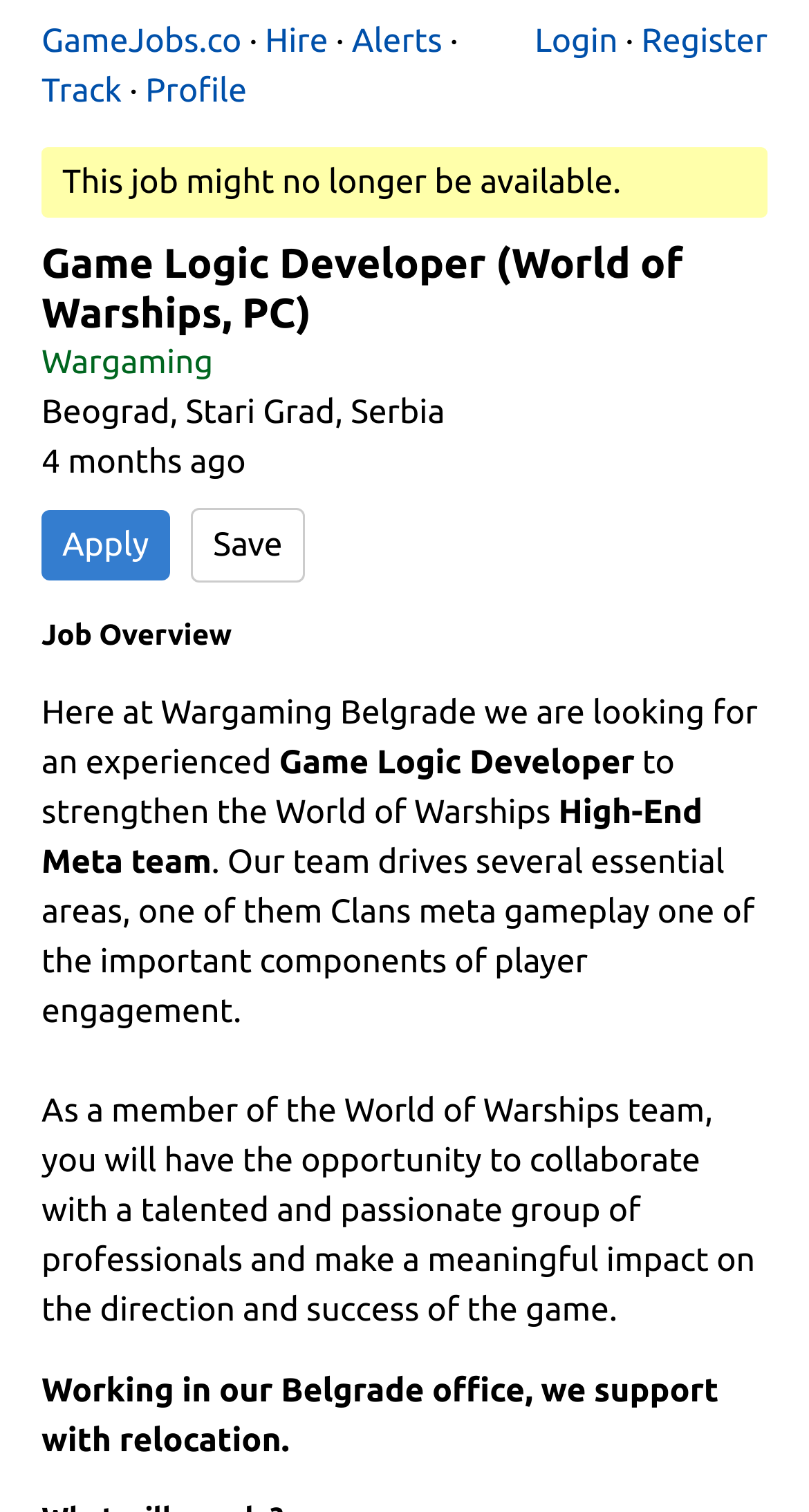Respond to the question below with a single word or phrase:
What is the location of the job?

Beograd, Stari Grad, Serbia